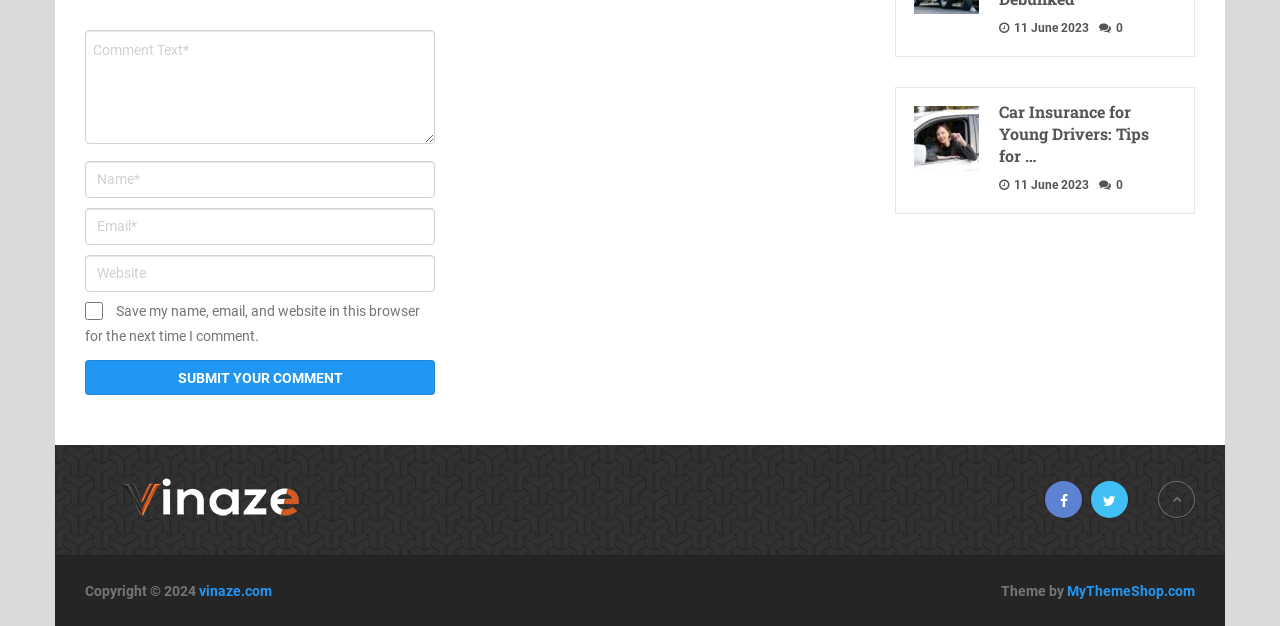Extract the bounding box coordinates for the UI element described as: "name="submit" value="Submit Your Comment"".

[0.066, 0.575, 0.34, 0.631]